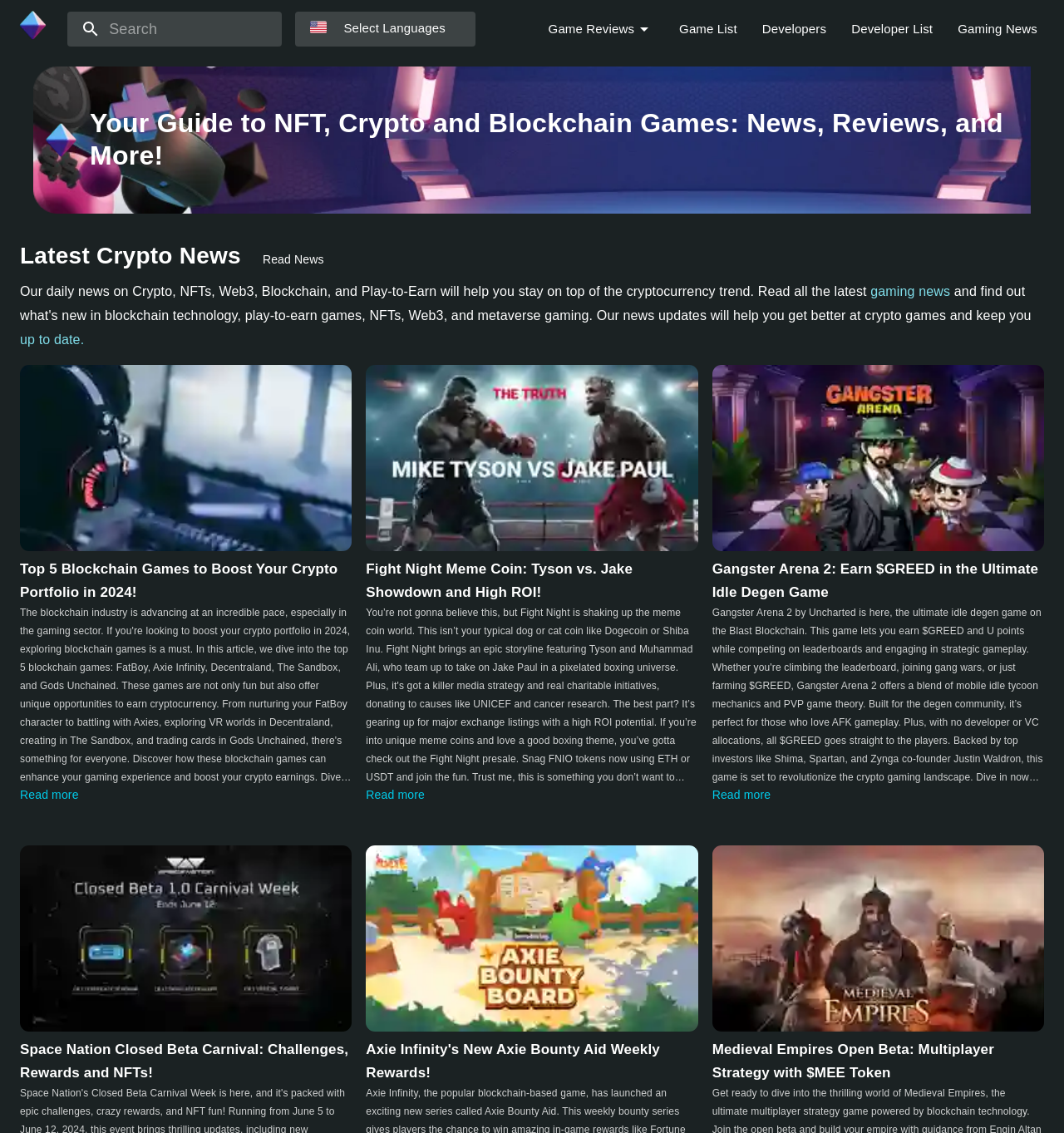Mark the bounding box of the element that matches the following description: "up to date.".

[0.019, 0.293, 0.079, 0.306]